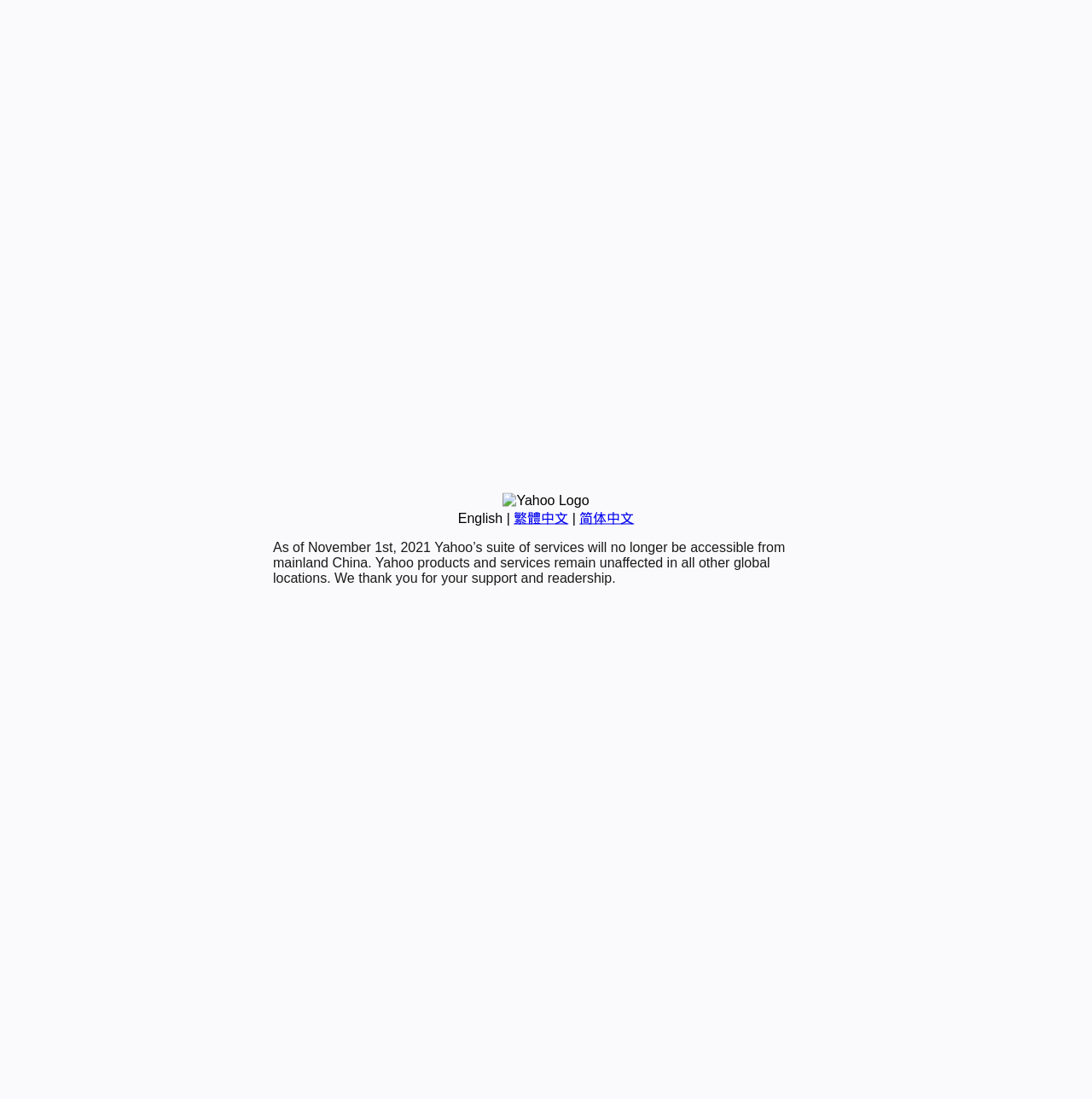Bounding box coordinates are given in the format (top-left x, top-left y, bottom-right x, bottom-right y). All values should be floating point numbers between 0 and 1. Provide the bounding box coordinate for the UI element described as: 简体中文

[0.531, 0.465, 0.581, 0.478]